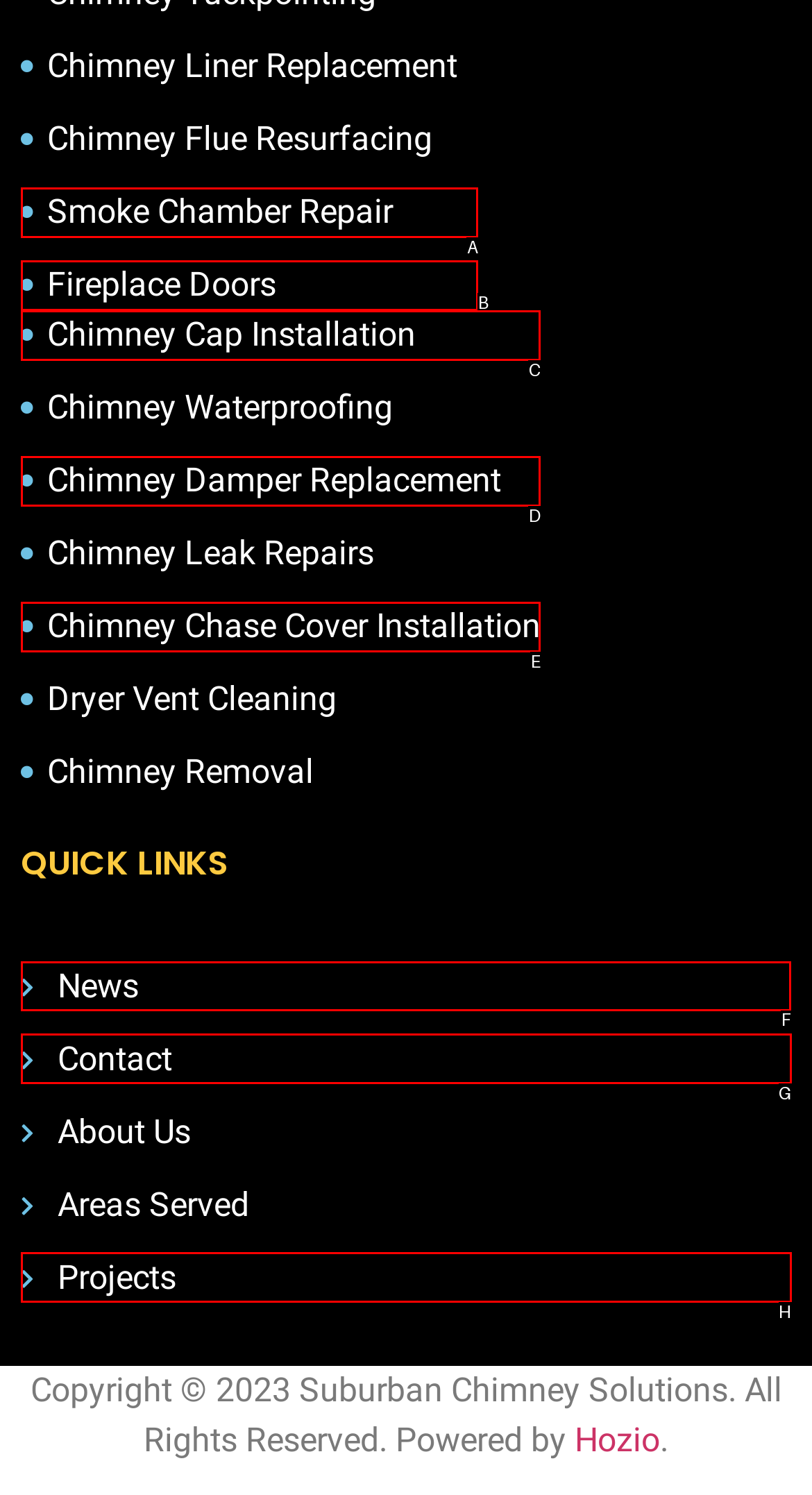Among the marked elements in the screenshot, which letter corresponds to the UI element needed for the task: View News?

F